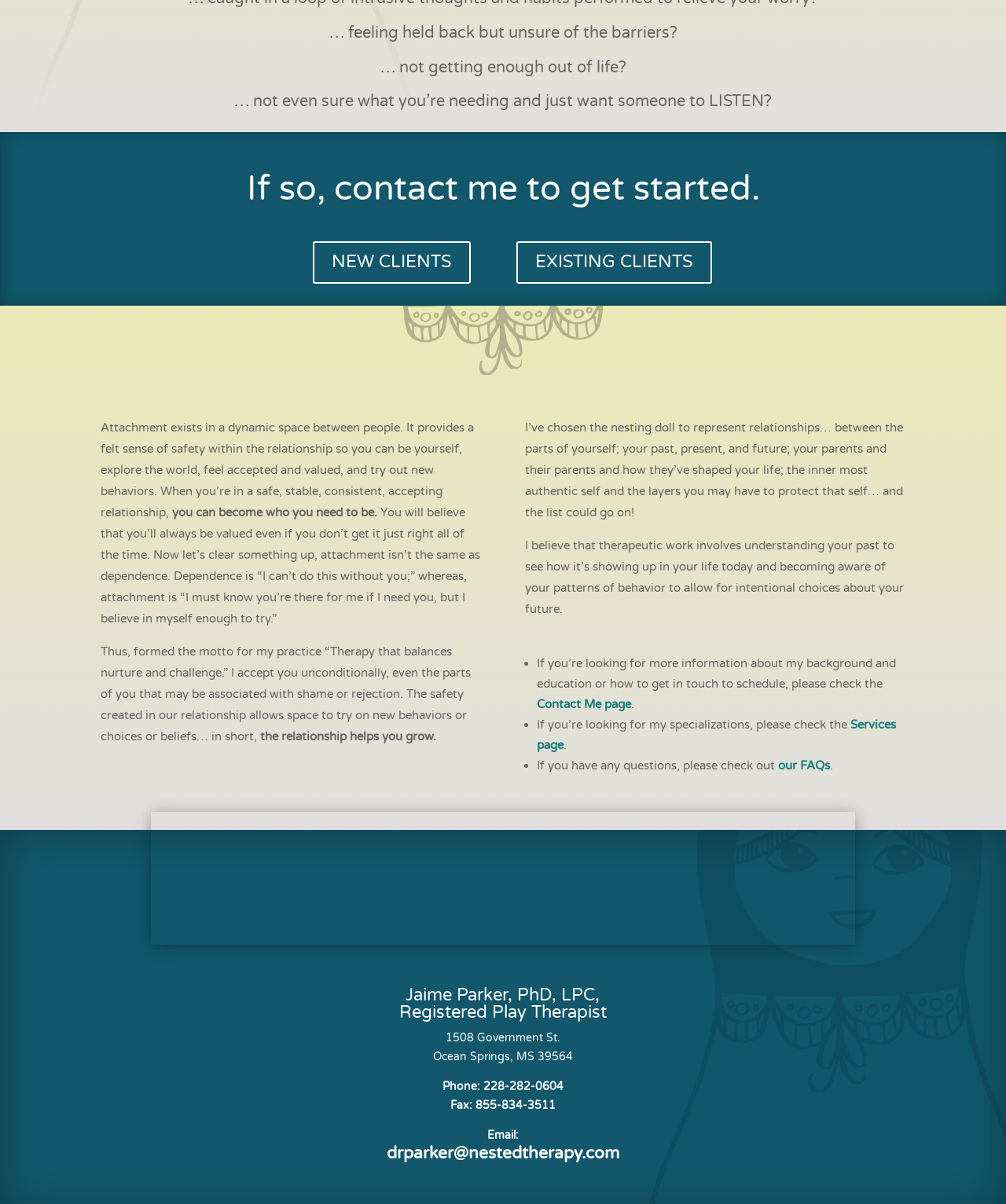What is the purpose of the nesting doll in the therapist's practice?
Refer to the image and provide a one-word or short phrase answer.

To represent relationships